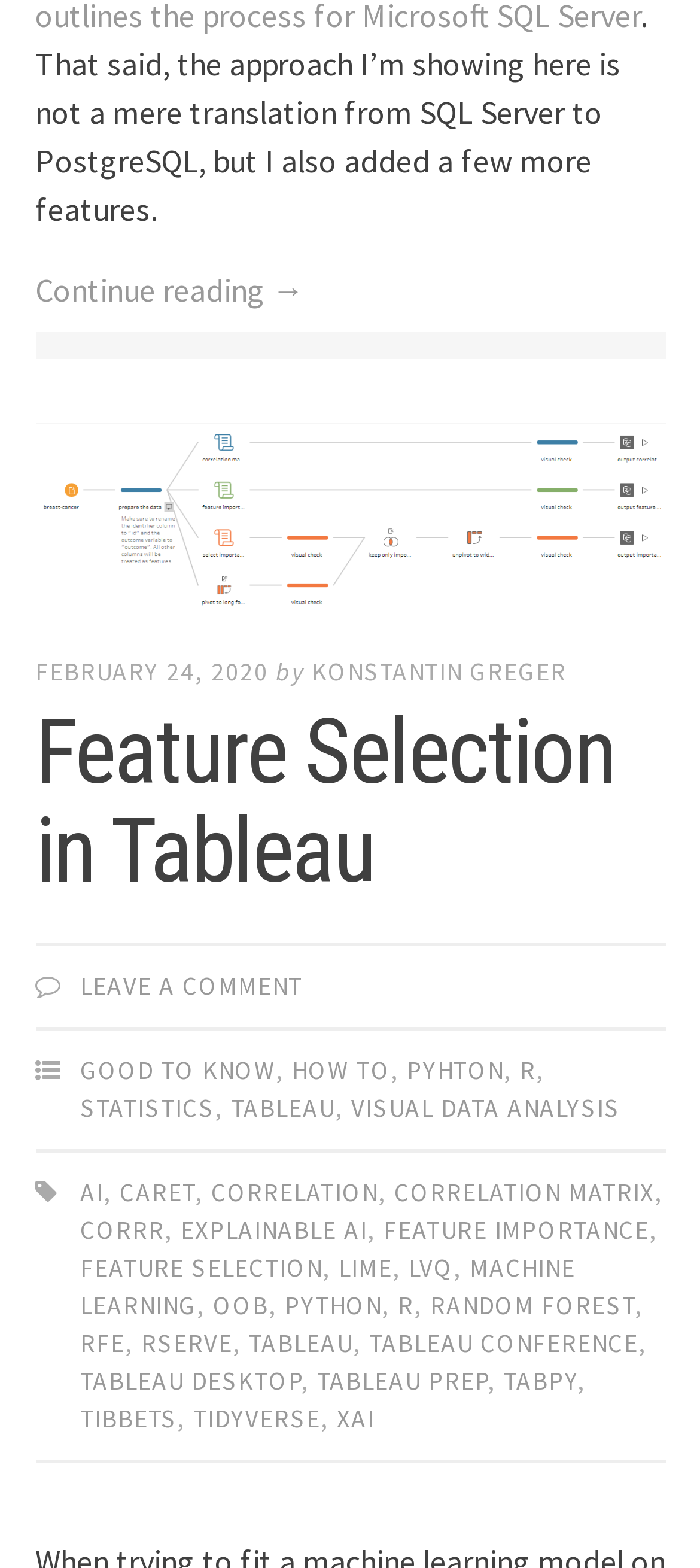Pinpoint the bounding box coordinates of the clickable element to carry out the following instruction: "Leave a comment."

[0.114, 0.618, 0.432, 0.639]